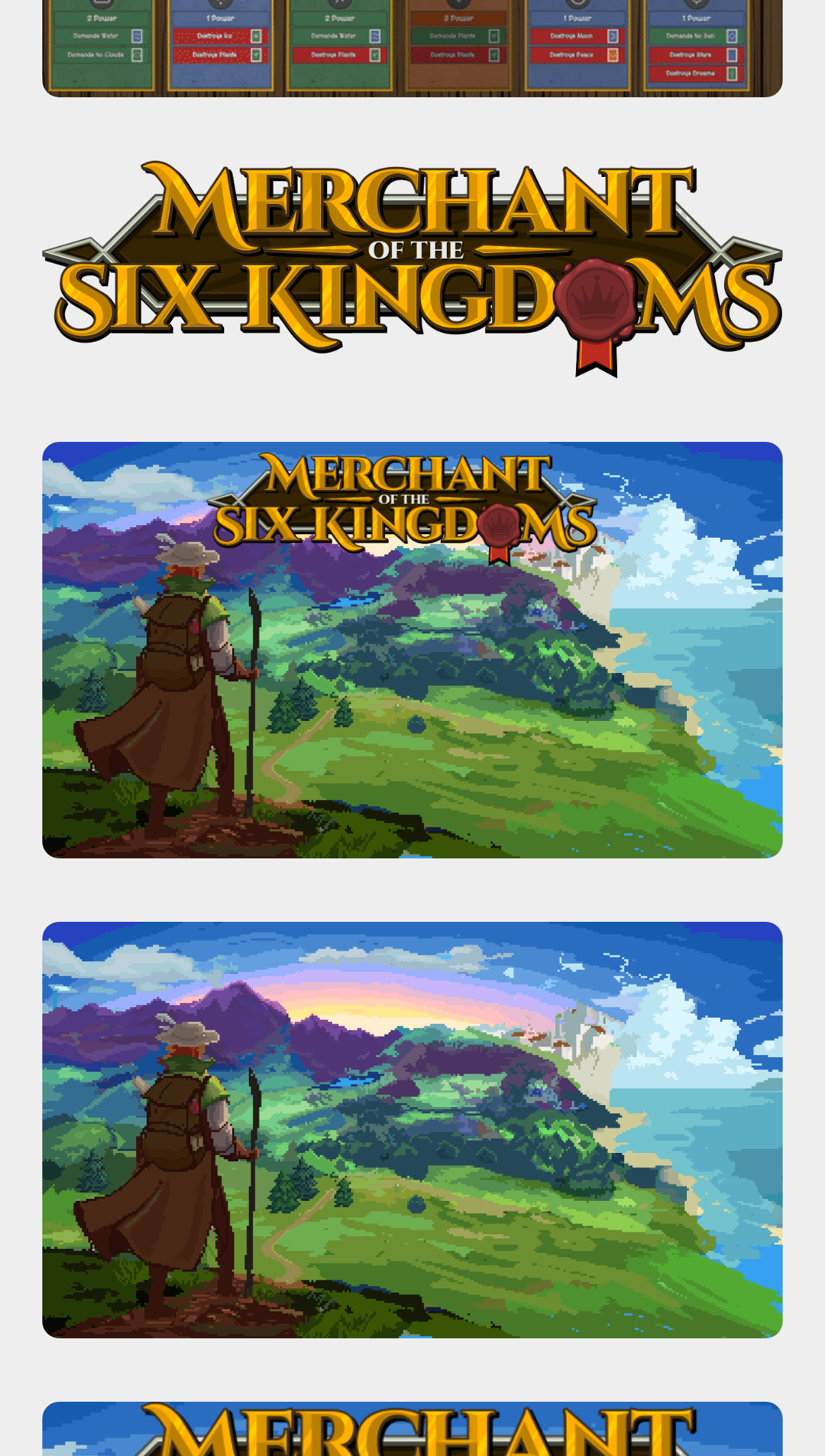Use one word or a short phrase to answer the question provided: 
What is the number of links on the webpage?

3